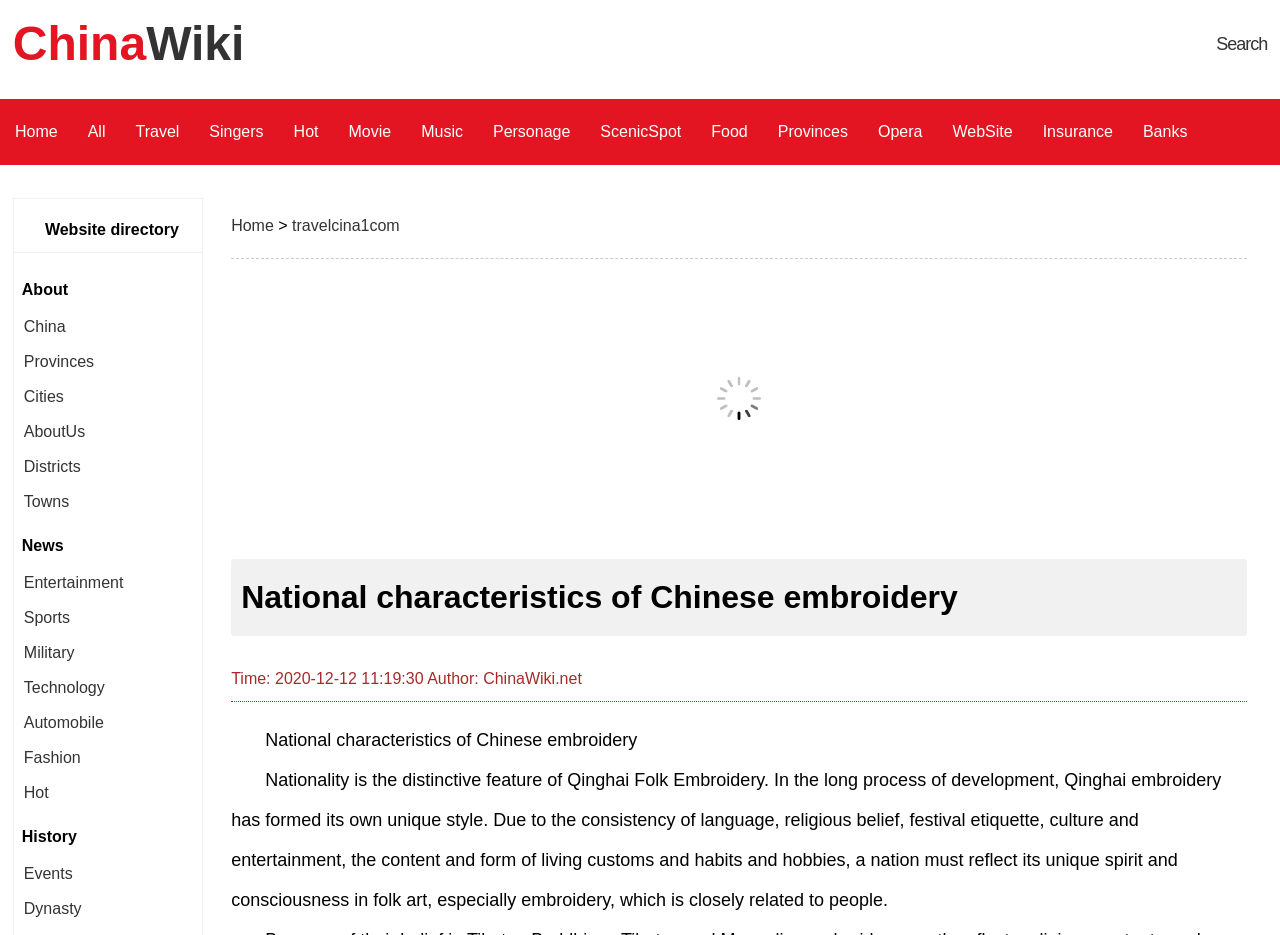Summarize the contents and layout of the webpage in detail.

The webpage is about Chinese embroidery, specifically the national characteristics of Qinghai Folk Embroidery. At the top, there is a navigation bar with multiple links, including "Home", "All", "Travel", "Singers", and more, which are aligned horizontally and take up about half of the screen width. Below the navigation bar, there is a heading that reads "National characteristics of Chinese embroidery".

On the left side of the page, there is a vertical menu with links to various categories, such as "China", "Provinces", "Cities", "AboutUs", and more. These links are stacked on top of each other, taking up about a quarter of the screen width.

The main content of the page is a paragraph of text that describes the unique style of Qinghai embroidery, which is closely related to the nation's language, religious beliefs, festivals, and culture. This text is located below the heading and takes up about three-quarters of the screen width.

Above the main content, there is a small section with a link to "travelcina1com" and a static text that reads "Time: 2020-12-12 11:19:30 Author:". Below the main content, there is an iframe that displays an advertisement.

On the right side of the page, there is a section with multiple links to various topics, such as "Entertainment", "Sports", "Military", and more. These links are stacked on top of each other, taking up about a quarter of the screen width.

At the bottom of the page, there is a section with static text that reads "Website directory" and "About".